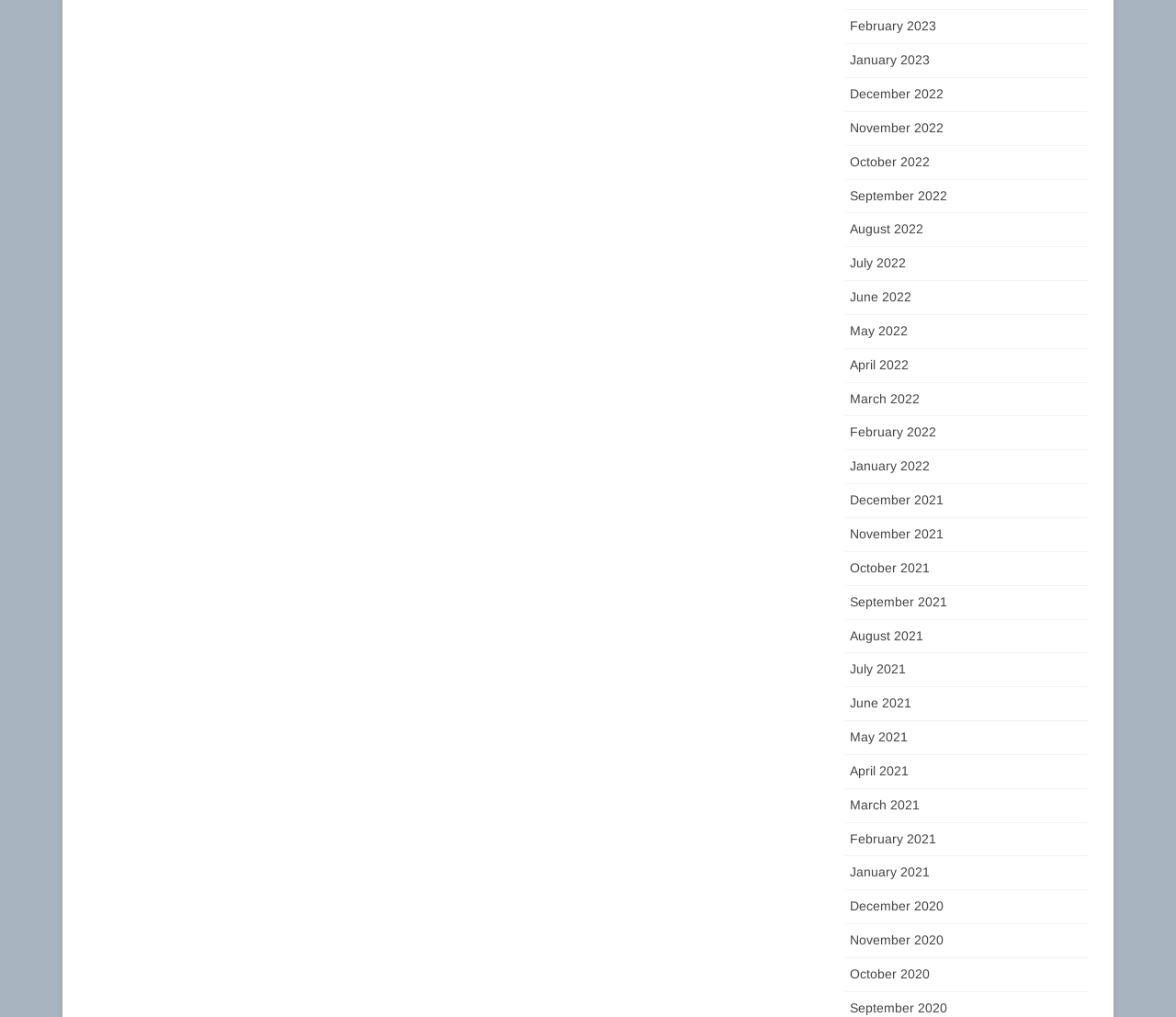Based on the image, please respond to the question with as much detail as possible:
What is the earliest month listed?

I looked at the list of links and found that the earliest month listed is December 2020, which is at the bottom of the list.